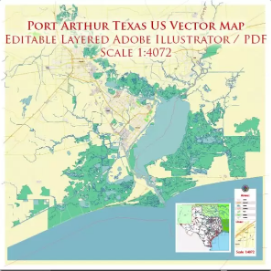What is the format of the map?
Could you please answer the question thoroughly and with as much detail as possible?

According to the caption, the map is available in PDF format, making it suitable for various applications such as urban planning or education.